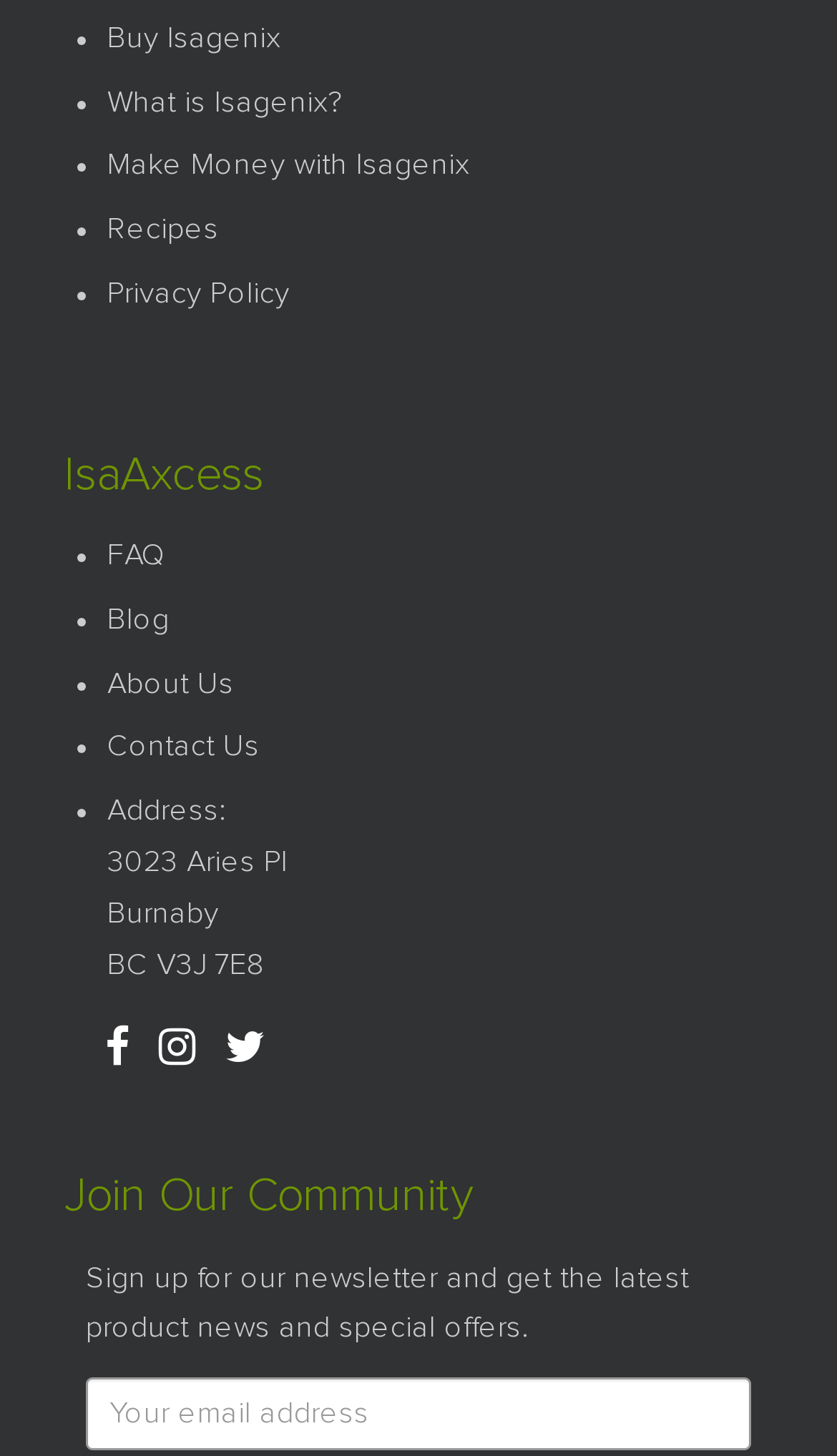Refer to the screenshot and give an in-depth answer to this question: How many links are in the bottom list?

By counting the links in the bottom list, I found that there are 6 links, including 'FAQ', 'Blog', 'About Us', 'Contact Us', and 'Address: 3023 Aries Pl Burnaby BC V3J 7E8'.